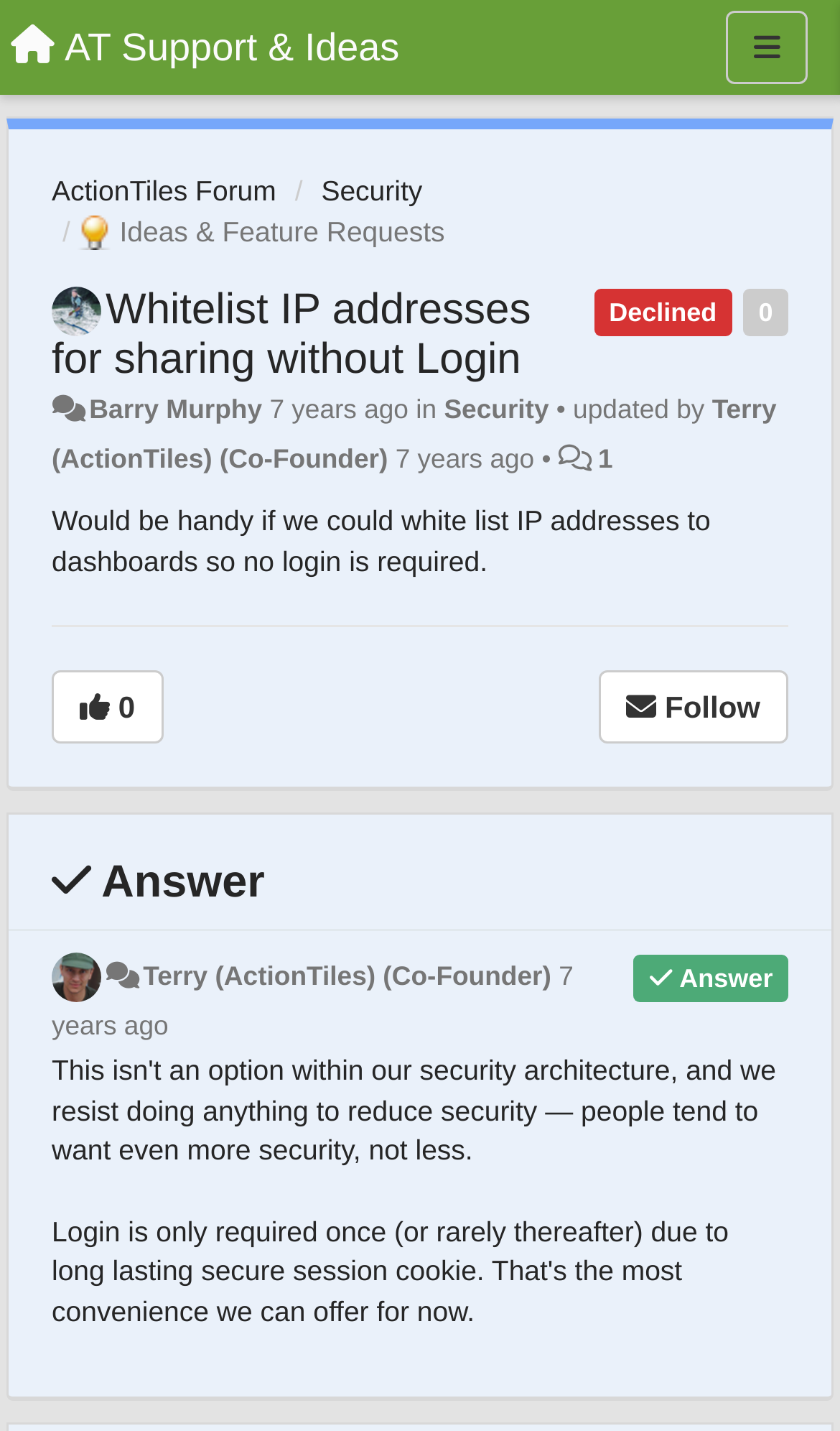Locate the bounding box coordinates of the element that needs to be clicked to carry out the instruction: "View the answer by Terry (ActionTiles) (Co-Founder)". The coordinates should be given as four float numbers ranging from 0 to 1, i.e., [left, top, right, bottom].

[0.17, 0.672, 0.656, 0.693]